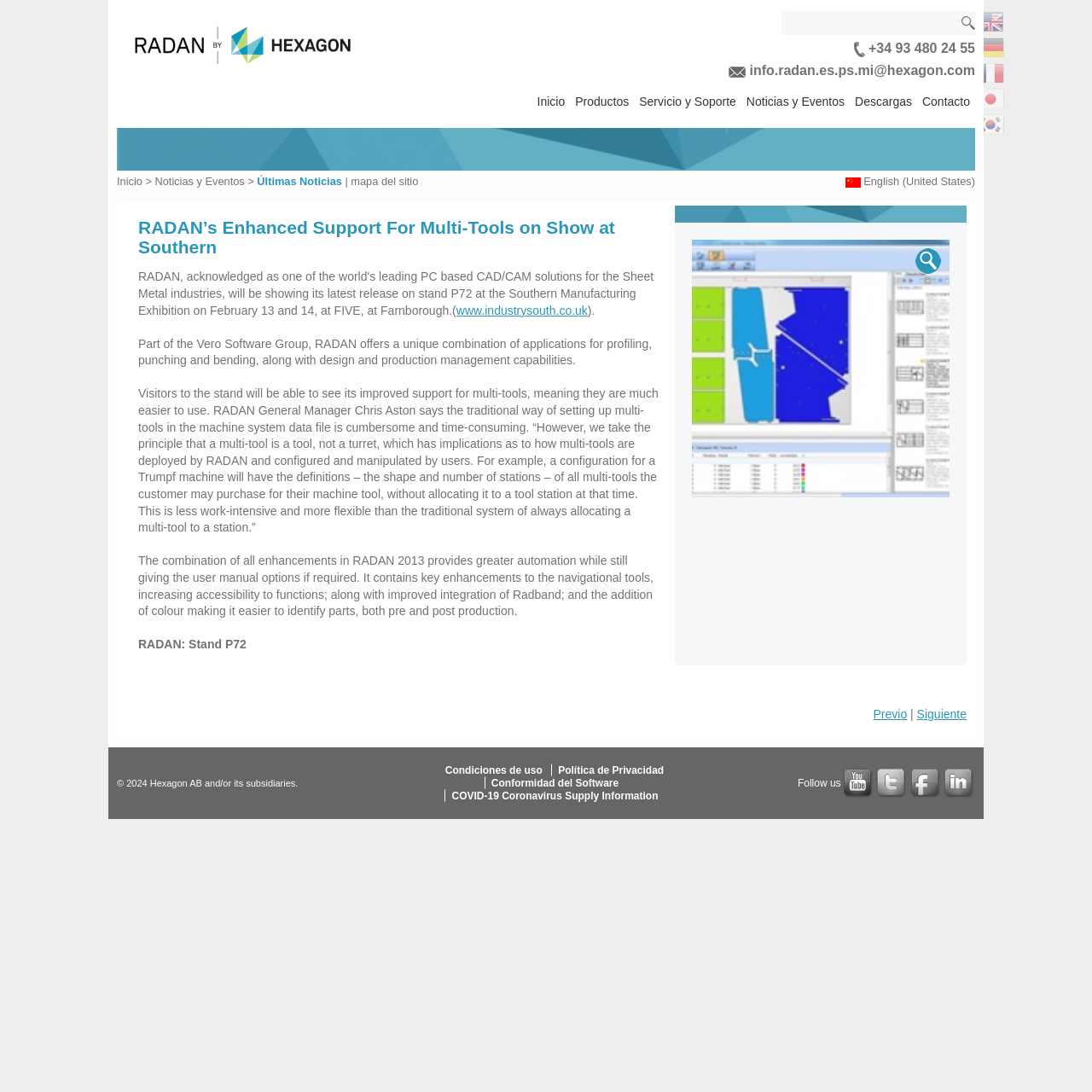Generate a thorough explanation of the webpage's elements.

The webpage is about RADAN, a PC-based CAD/CAM solution for the Sheet Metal industries. At the top, there is a Hexagon RADAN logo, followed by a search bar with a textbox and a phone icon with a phone number. Below the search bar, there are several links to different sections of the website, including Inicio, Productos, Servicio y Soporte, Noticias y Eventos, Descargas, and Contacto.

On the left side of the page, there is a main section with links to Inicio, Noticias y Eventos, Últimas Noticias, and a map of the site. There is also a language selection section with flags representing different countries.

The main content of the page is about RADAN's enhanced support for multi-tools on show at Southern Manufacturing. There is a heading with the title, followed by a paragraph describing the benefits of RADAN's unique combination of applications for profiling, punching, and bending, along with design and production management capabilities. Below the heading, there is a link to www.industrysouth.co.uk and a description of the improved support for multi-tools, making it easier to use.

The page also includes several paragraphs of text describing the enhancements in RADAN 2013, including greater automation, improved integration of Radband, and the addition of color to identify parts. At the bottom of the page, there is a section with links to previous and next pages, as well as a copyright notice and links to conditions of use, privacy policy, software conformity, and COVID-19 coronavirus supply information. Finally, there is a section with social media links to YouTube, Twitter, Facebook, and LinkedIn.